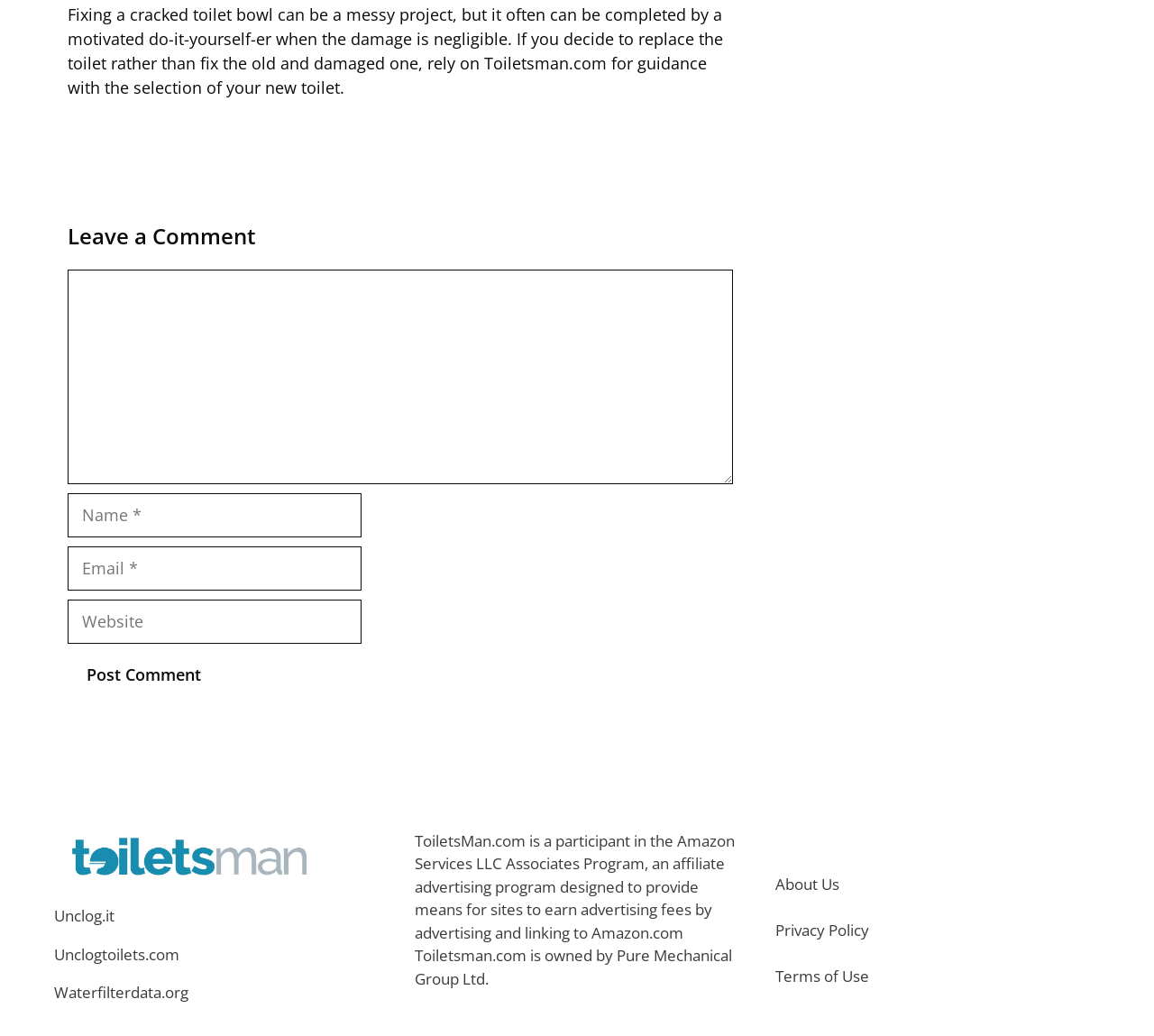Find the bounding box coordinates of the UI element according to this description: "Privacy Policy".

[0.672, 0.887, 0.753, 0.907]